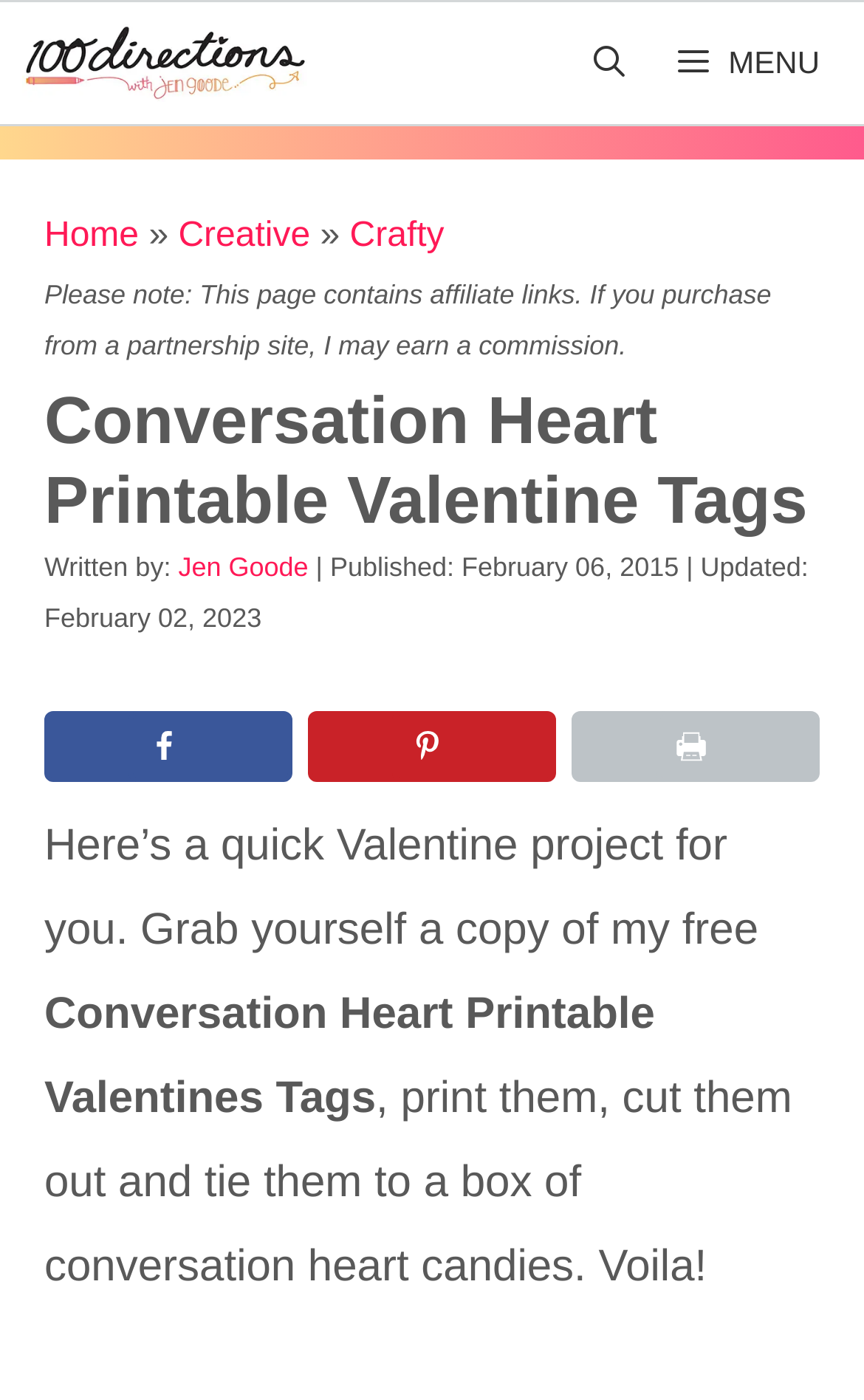What is the date the article was last updated?
From the details in the image, answer the question comprehensively.

The date the article was last updated can be found by looking at the section that says 'Published: February 06, 2015 | Updated:' and then finding the date that follows, which is 'February 02, 2023'.